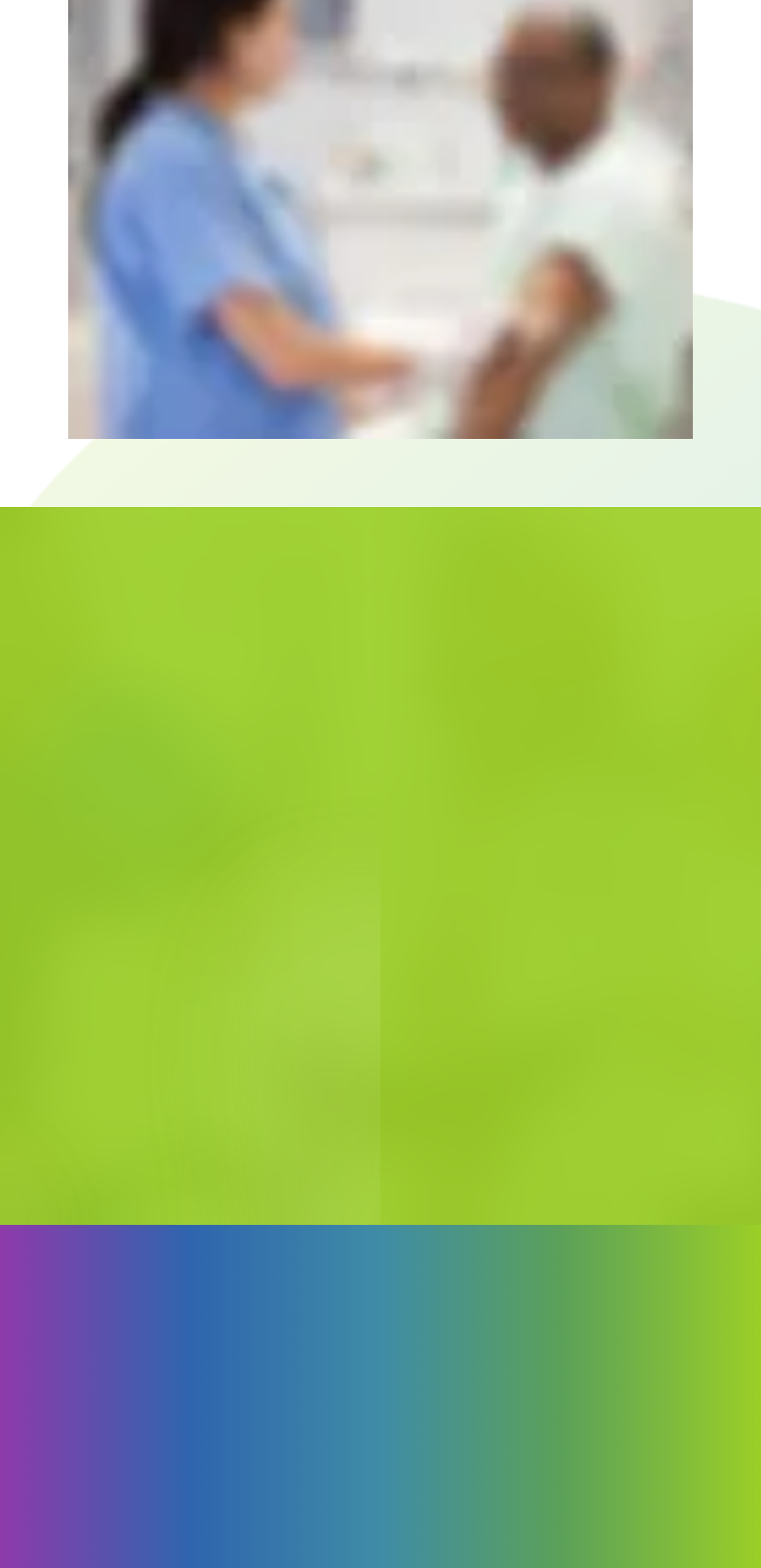Based on the description "aria-label="X"", find the bounding box of the specified UI element.

[0.213, 0.806, 0.31, 0.853]